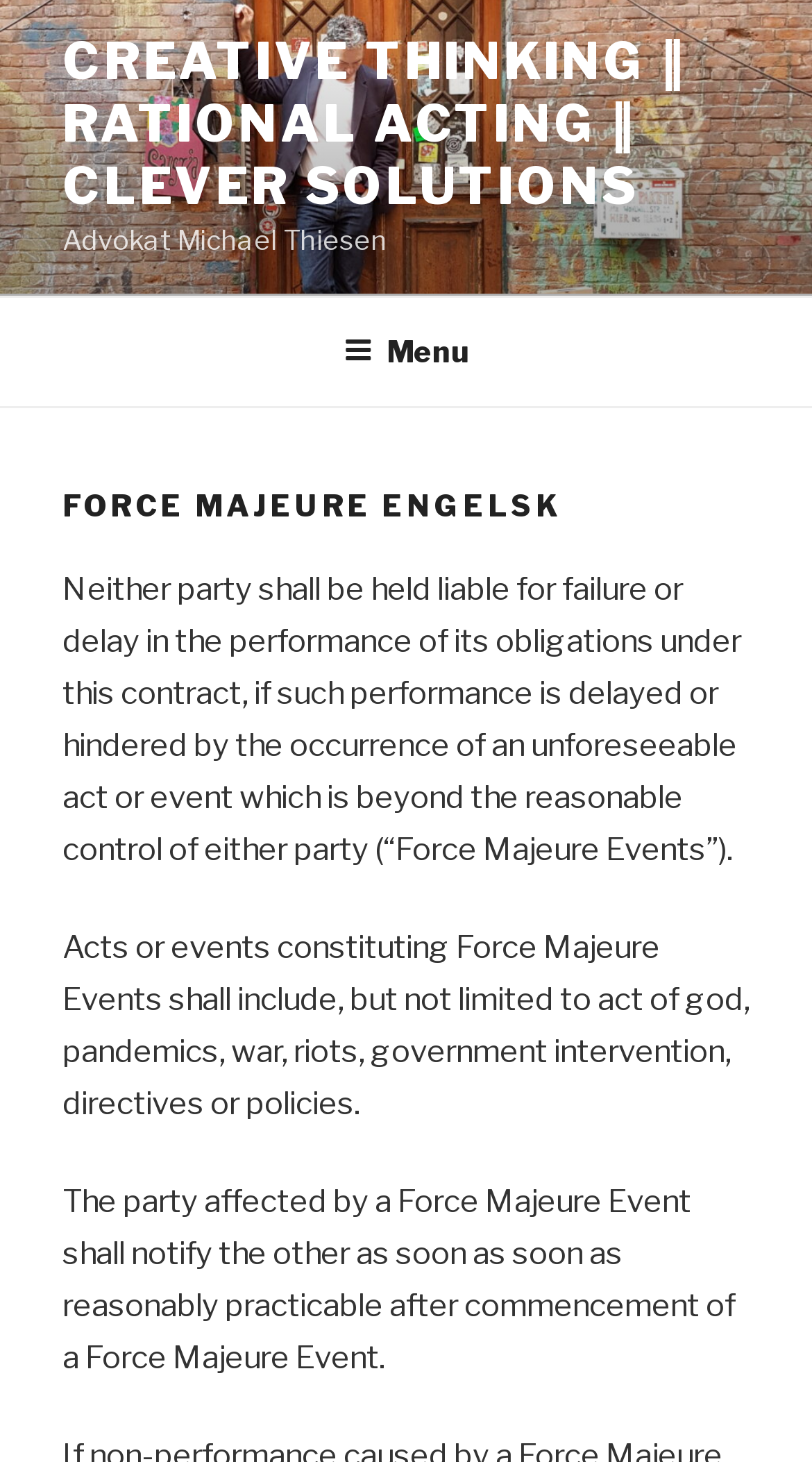What is the main topic of this webpage?
Using the image as a reference, give a one-word or short phrase answer.

Force Majeure